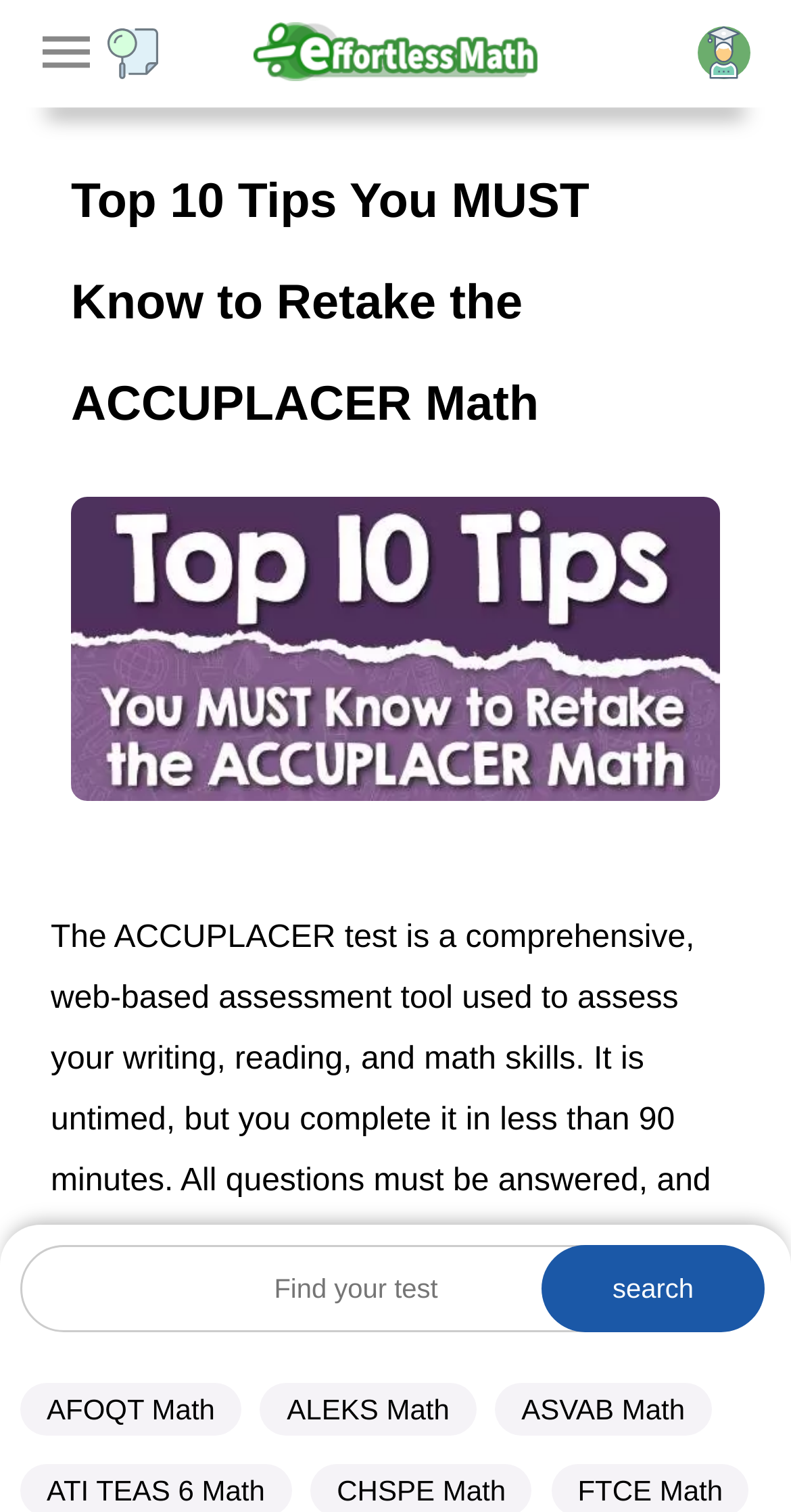Please specify the bounding box coordinates of the element that should be clicked to execute the given instruction: 'search for a test'. Ensure the coordinates are four float numbers between 0 and 1, expressed as [left, top, right, bottom].

[0.026, 0.823, 0.974, 0.881]